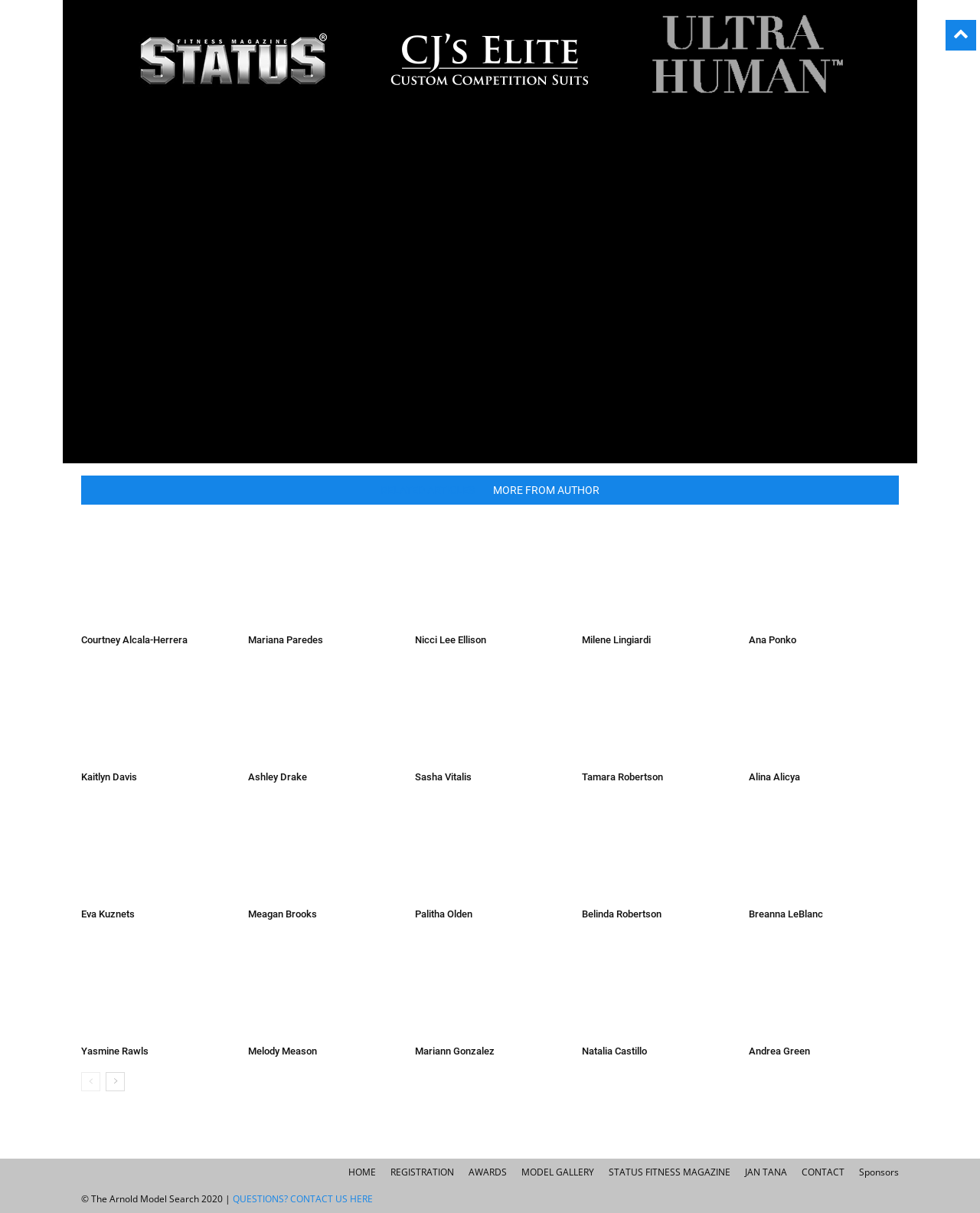Specify the bounding box coordinates of the element's region that should be clicked to achieve the following instruction: "click on the link to statusFitnessMagazine". The bounding box coordinates consist of four float numbers between 0 and 1, in the format [left, top, right, bottom].

[0.131, 0.01, 0.343, 0.089]